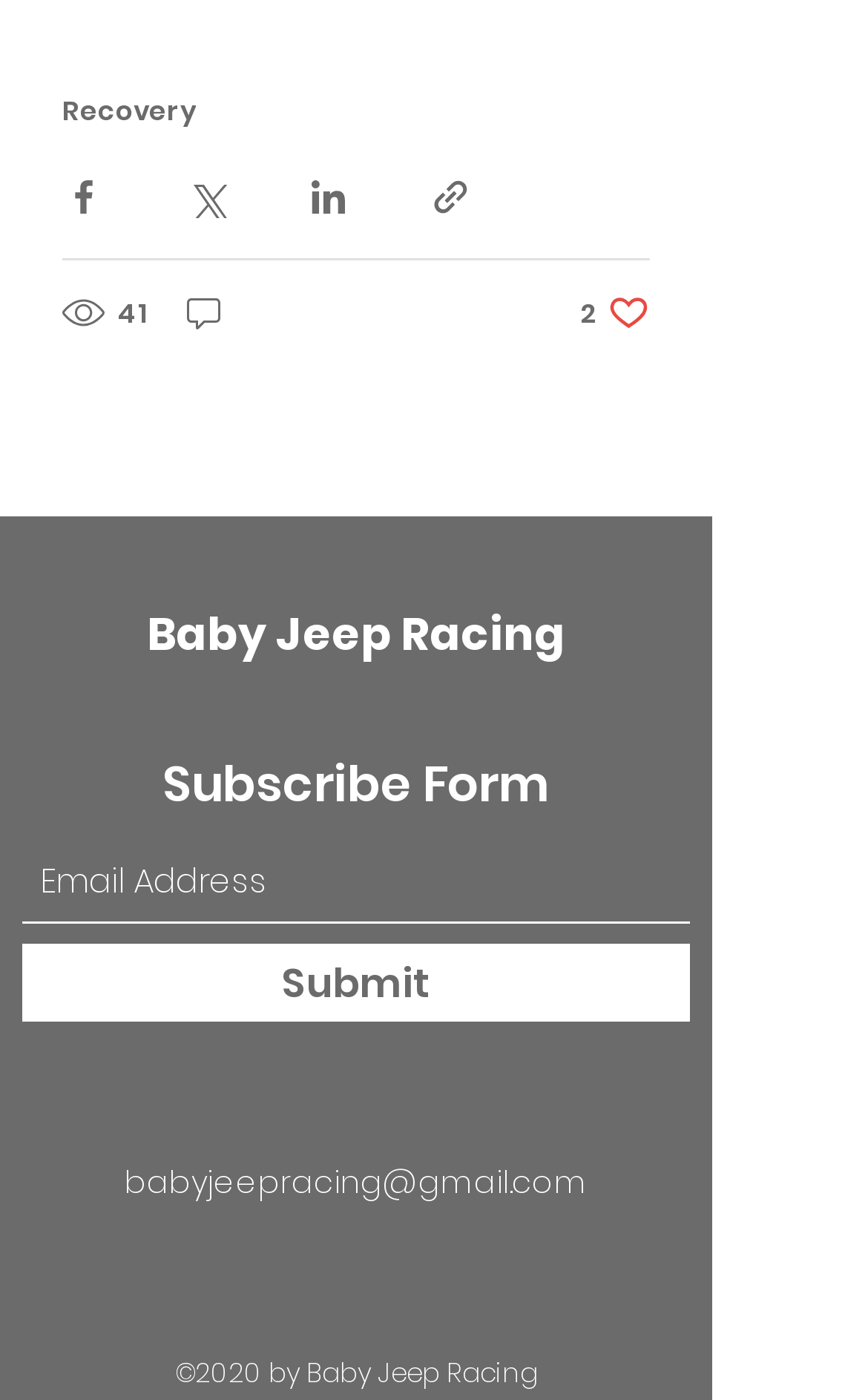Use one word or a short phrase to answer the question provided: 
What is the email address associated with Baby Jeep Racing?

babyjeepracing@gmail.com